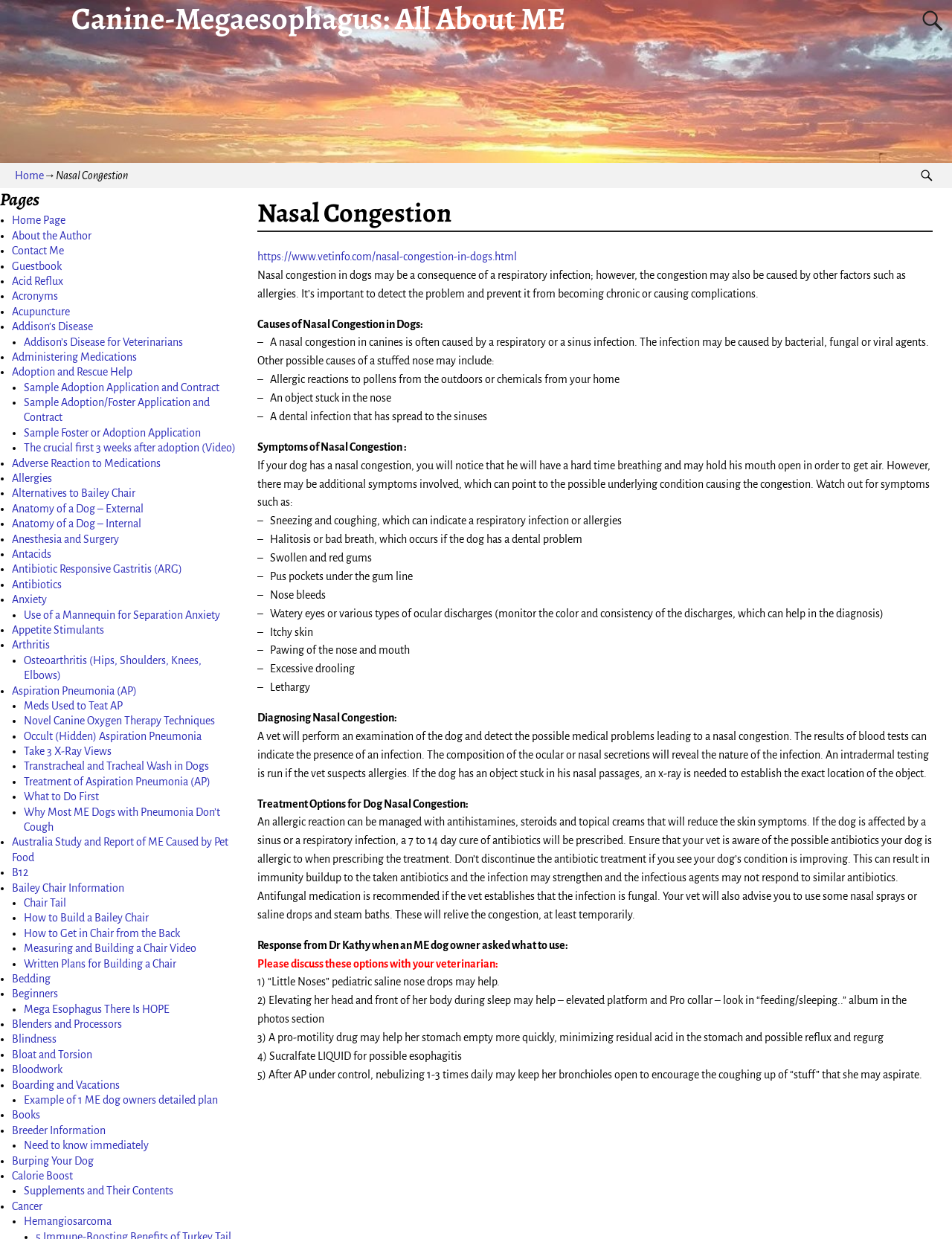Determine the bounding box coordinates of the clickable region to carry out the instruction: "read about nasal congestion in dogs".

[0.27, 0.202, 0.543, 0.212]